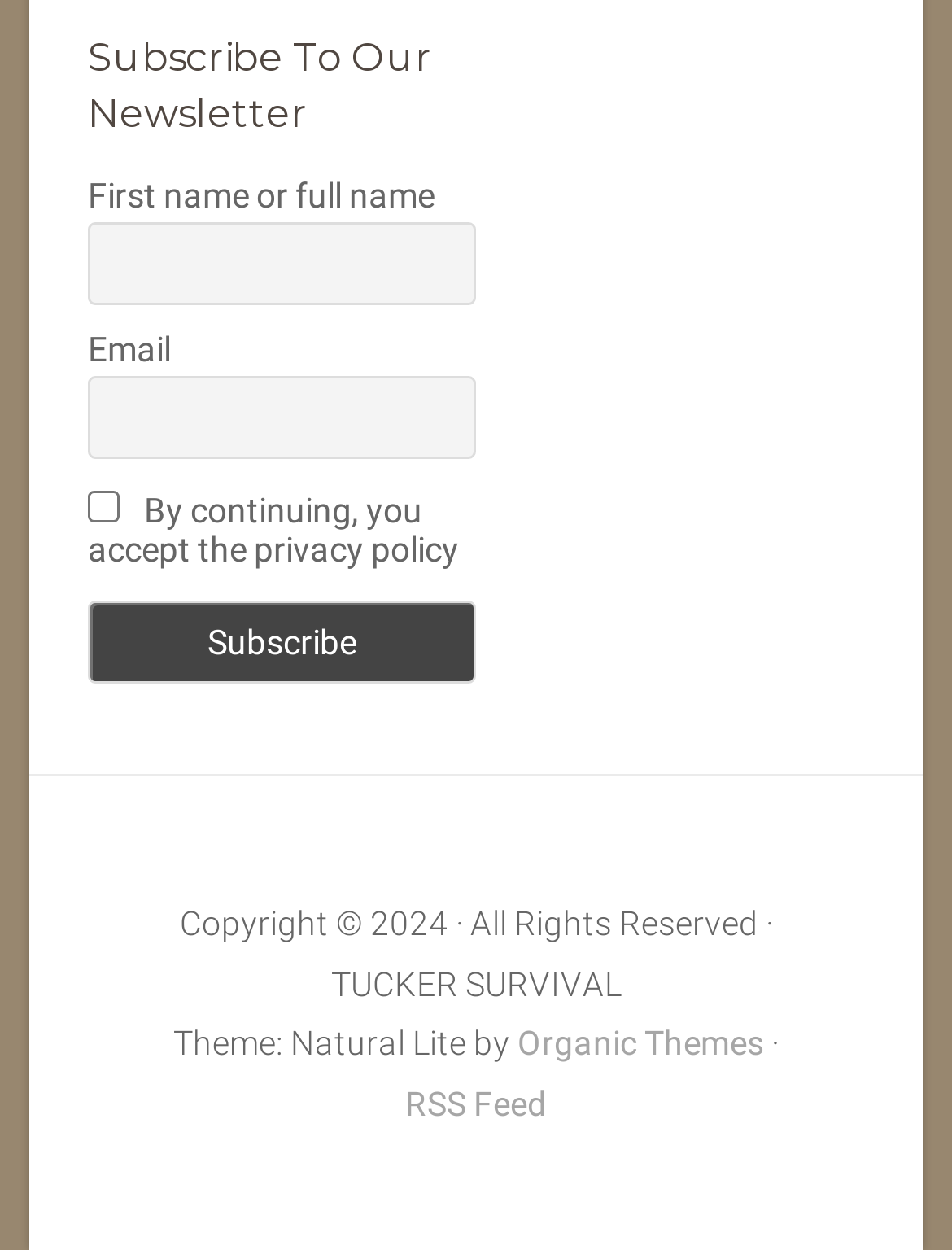Give a one-word or one-phrase response to the question:
What is the required field in the subscription form?

Email